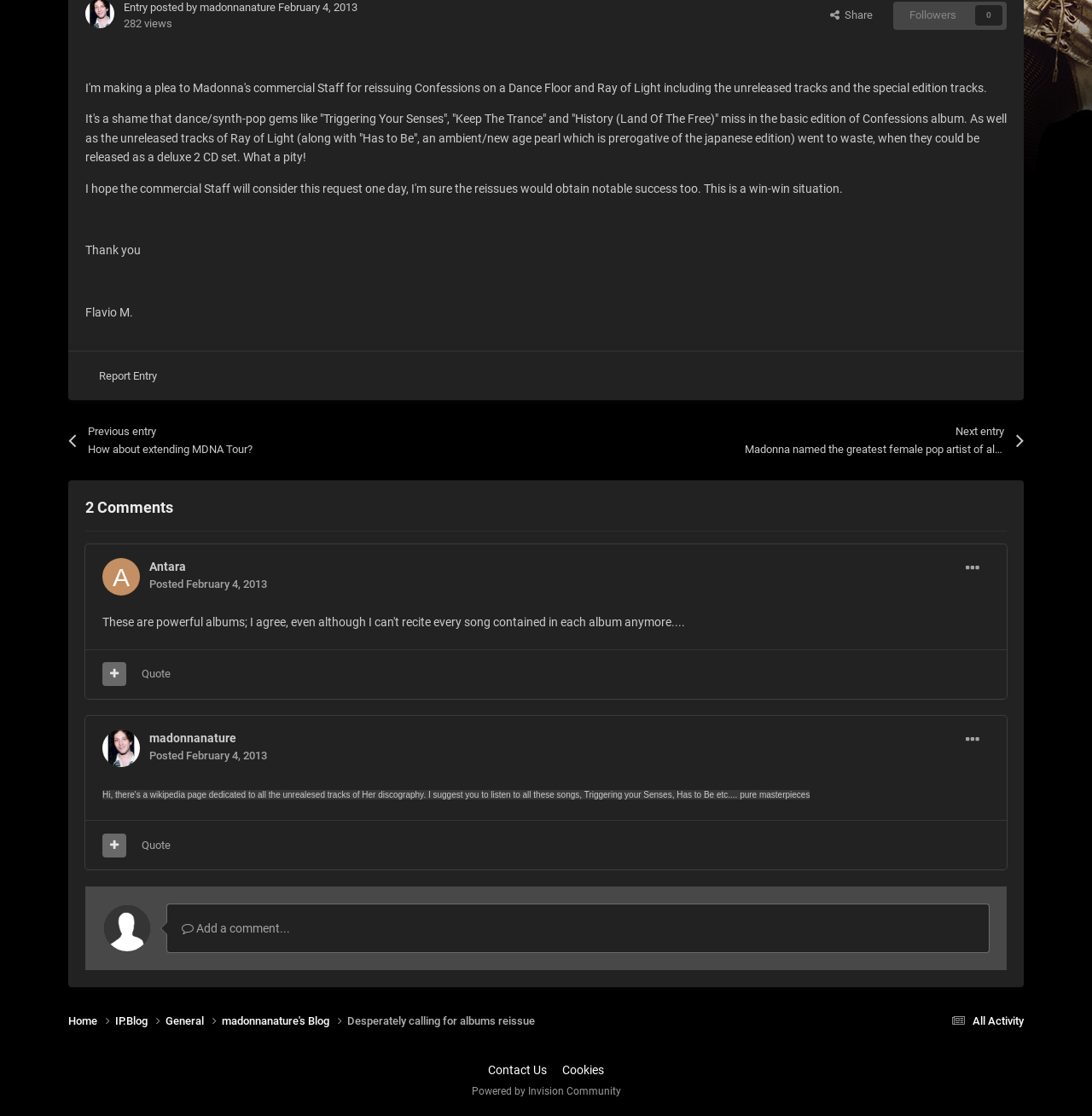Please provide the bounding box coordinates in the format (top-left x, top-left y, bottom-right x, bottom-right y). Remember, all values are floating point numbers between 0 and 1. What is the bounding box coordinate of the region described as: Add a comment...

[0.157, 0.814, 0.902, 0.85]